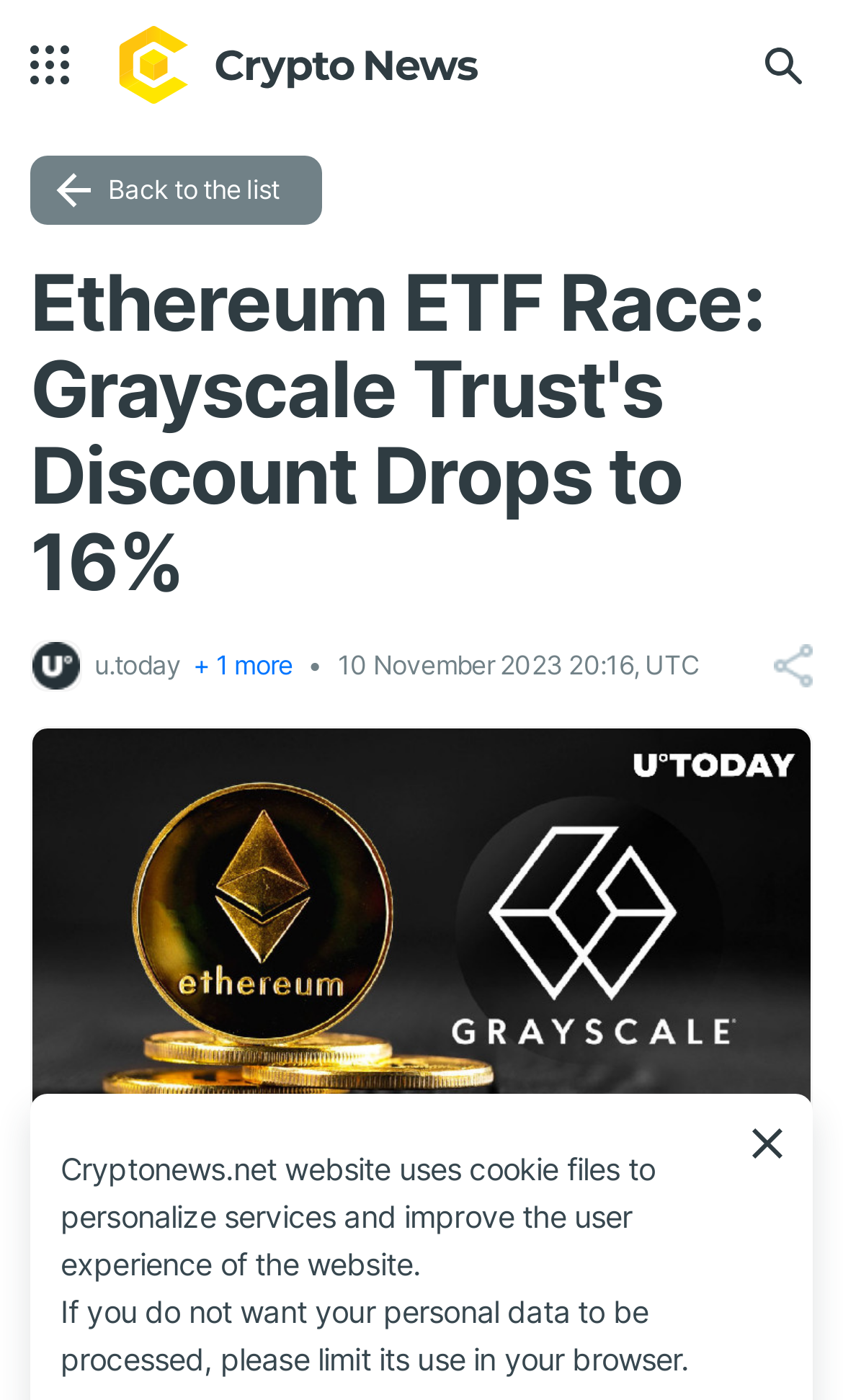Please provide a comprehensive answer to the question based on the screenshot: What is the website's policy on personal data?

The website's policy on personal data can be found in the footer section, which states 'If you do not want your personal data to be processed, please limit its use in your browser.' This indicates that users have the option to limit the use of their personal data on the website.